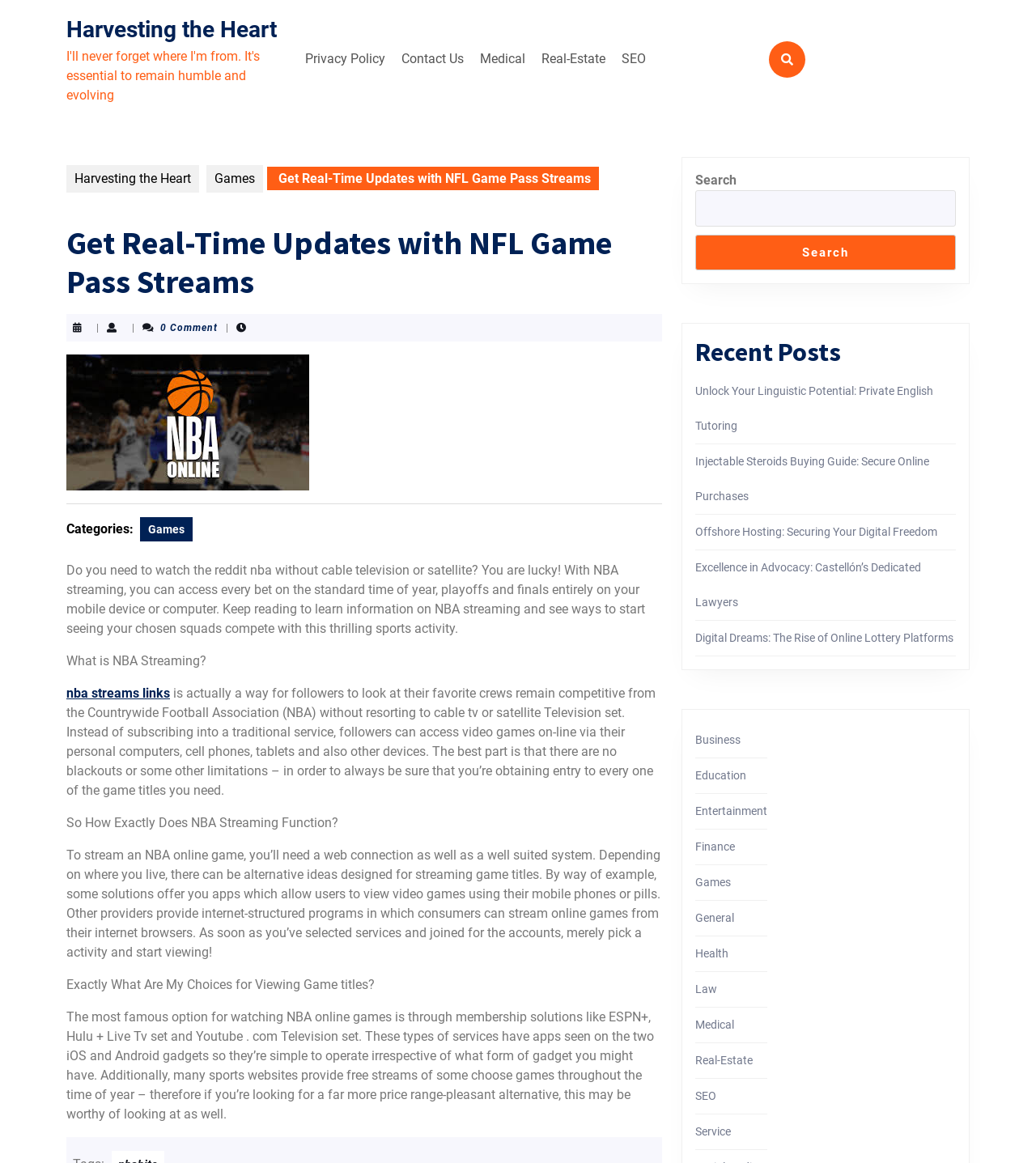Generate a comprehensive description of the webpage.

This webpage is about NFL Game Pass Streams and Harvesting the Heart. At the top, there is a navigation menu with links to "Privacy Policy", "Contact Us", "Medical", "Real-Estate", and "SEO". Below the navigation menu, there is a link to "Harvesting the Heart" and a search bar with a search button.

The main content of the webpage is divided into two sections. On the left side, there is a heading "Get Real-Time Updates with NFL Game Pass Streams" followed by a paragraph of text describing how to watch NBA games without cable TV or satellite. There are also links to "Games" and "nba streams links" in this section.

On the right side, there is a section with a heading "Recent Posts" that lists several links to recent articles, including "Unlock Your Linguistic Potential: Private English Tutoring", "Injectable Steroids Buying Guide: Secure Online Purchases", and "Offshore Hosting: Securing Your Digital Freedom". Below this section, there are links to various categories, including "Business", "Education", "Entertainment", "Finance", "Games", "General", "Health", "Law", "Medical", "Real-Estate", "SEO", and "Service".

There is also an image on the page, which is a post thumbnail image for "Get Real-Time Updates with NFL Game Pass Streams". Additionally, there are several separator lines and vertical lines that separate the different sections of the webpage.